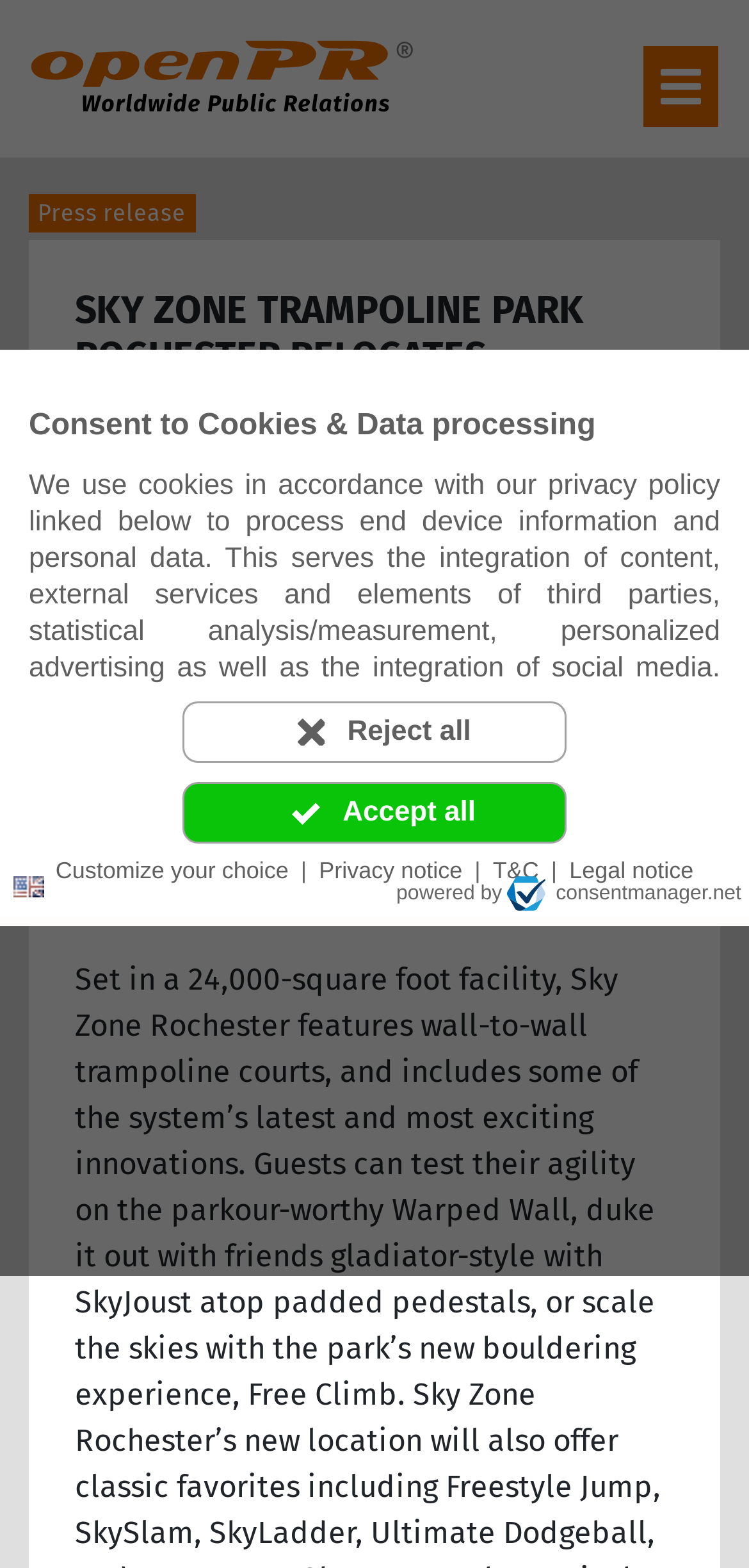Determine the bounding box coordinates of the clickable element necessary to fulfill the instruction: "Read the 'Press release from: Sky Zone Indoor Trampoline Park' heading". Provide the coordinates as four float numbers within the 0 to 1 range, i.e., [left, top, right, bottom].

[0.1, 0.301, 0.885, 0.319]